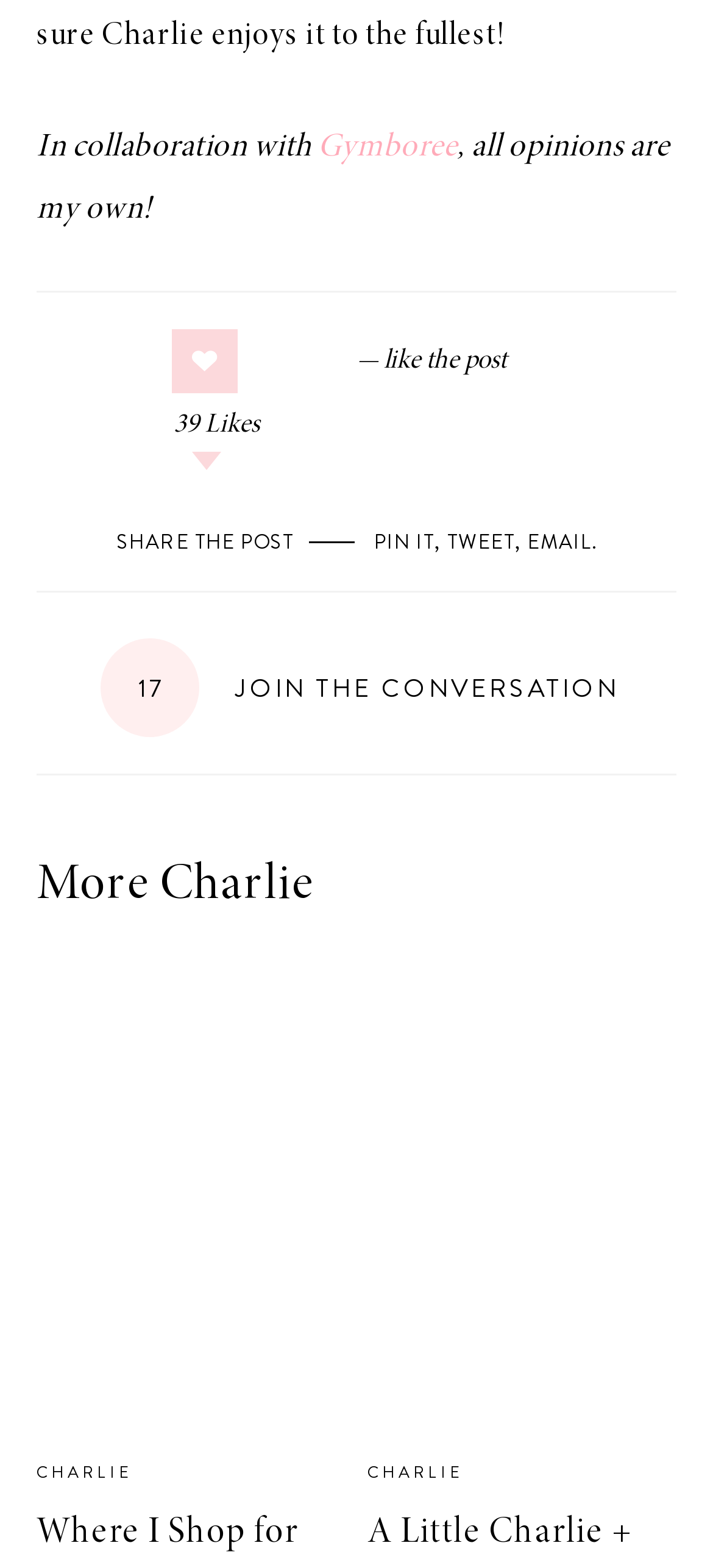Locate the bounding box for the described UI element: "39Likes". Ensure the coordinates are four float numbers between 0 and 1, formatted as [left, top, right, bottom].

[0.244, 0.222, 0.636, 0.279]